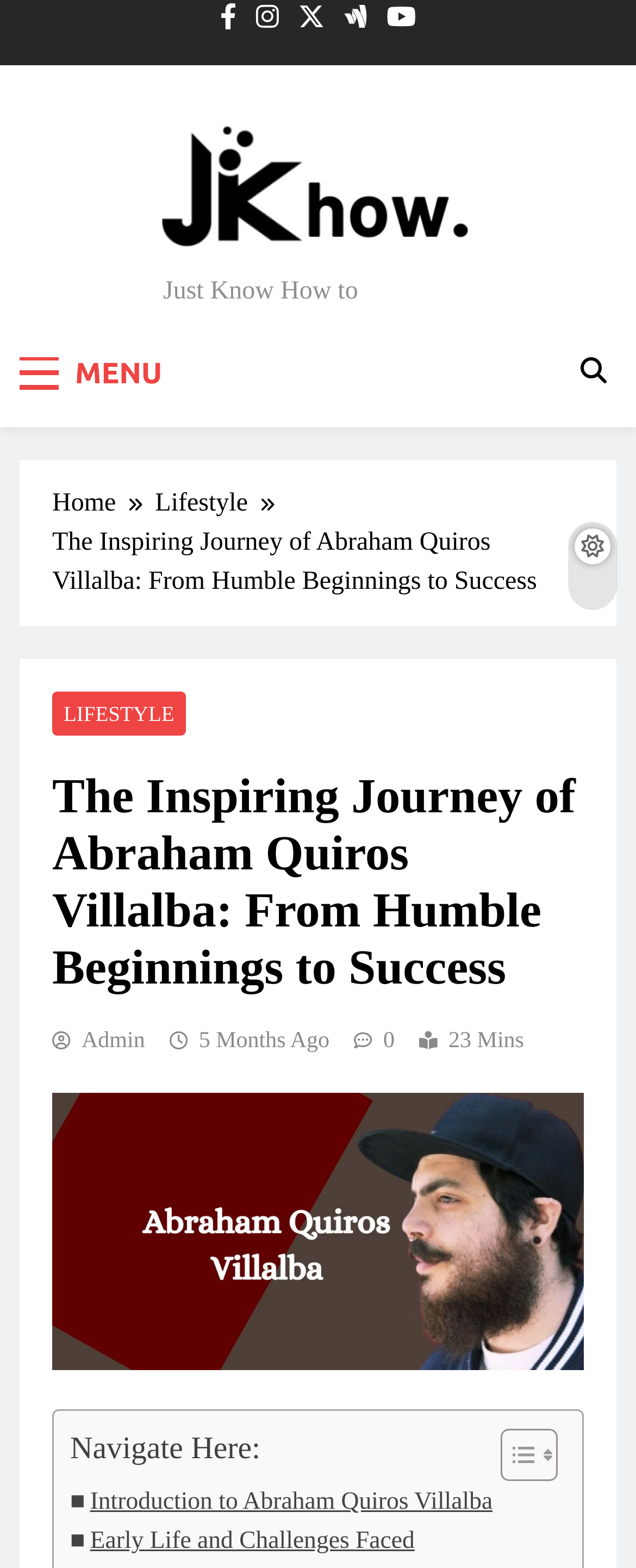What is the category of the article?
Answer the question with just one word or phrase using the image.

Lifestyle